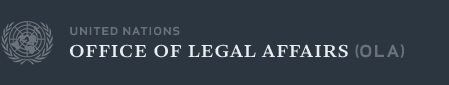What is the typography style used in the image?
Using the image provided, answer with just one word or phrase.

Upper and lowercase letters